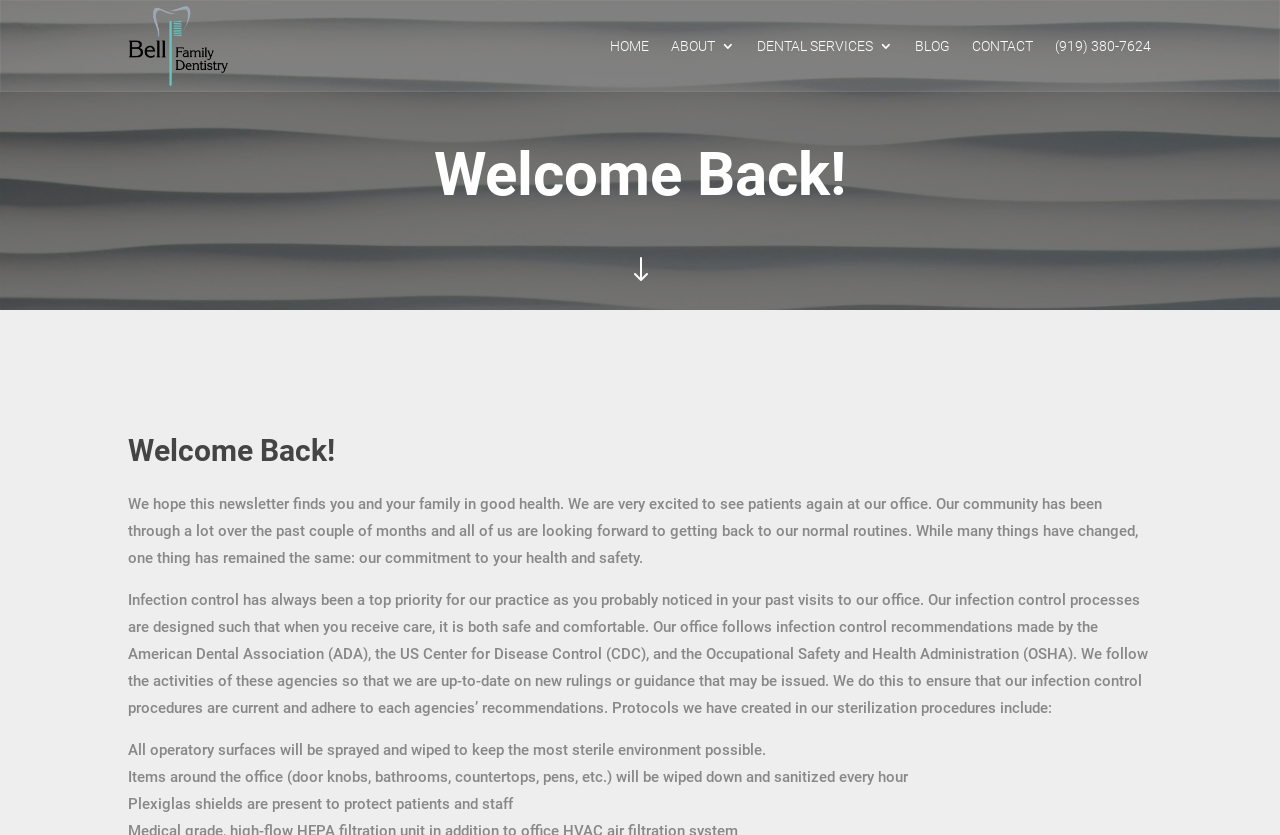Give a concise answer using only one word or phrase for this question:
What organizations does the office follow for infection control recommendations?

ADA, CDC, OSHA